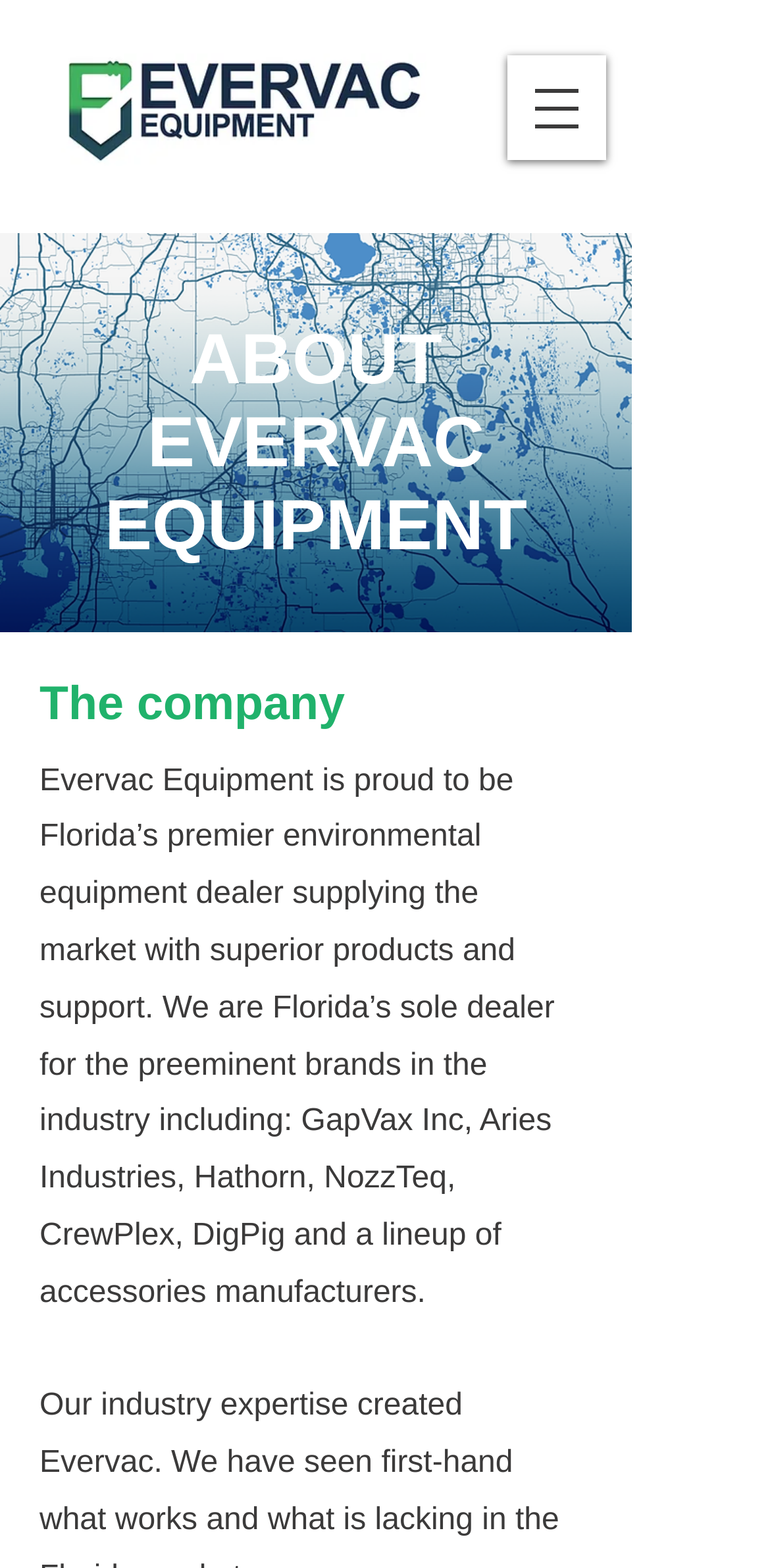What is the purpose of the button at the top right corner?
Using the image as a reference, answer with just one word or a short phrase.

Open navigation menu